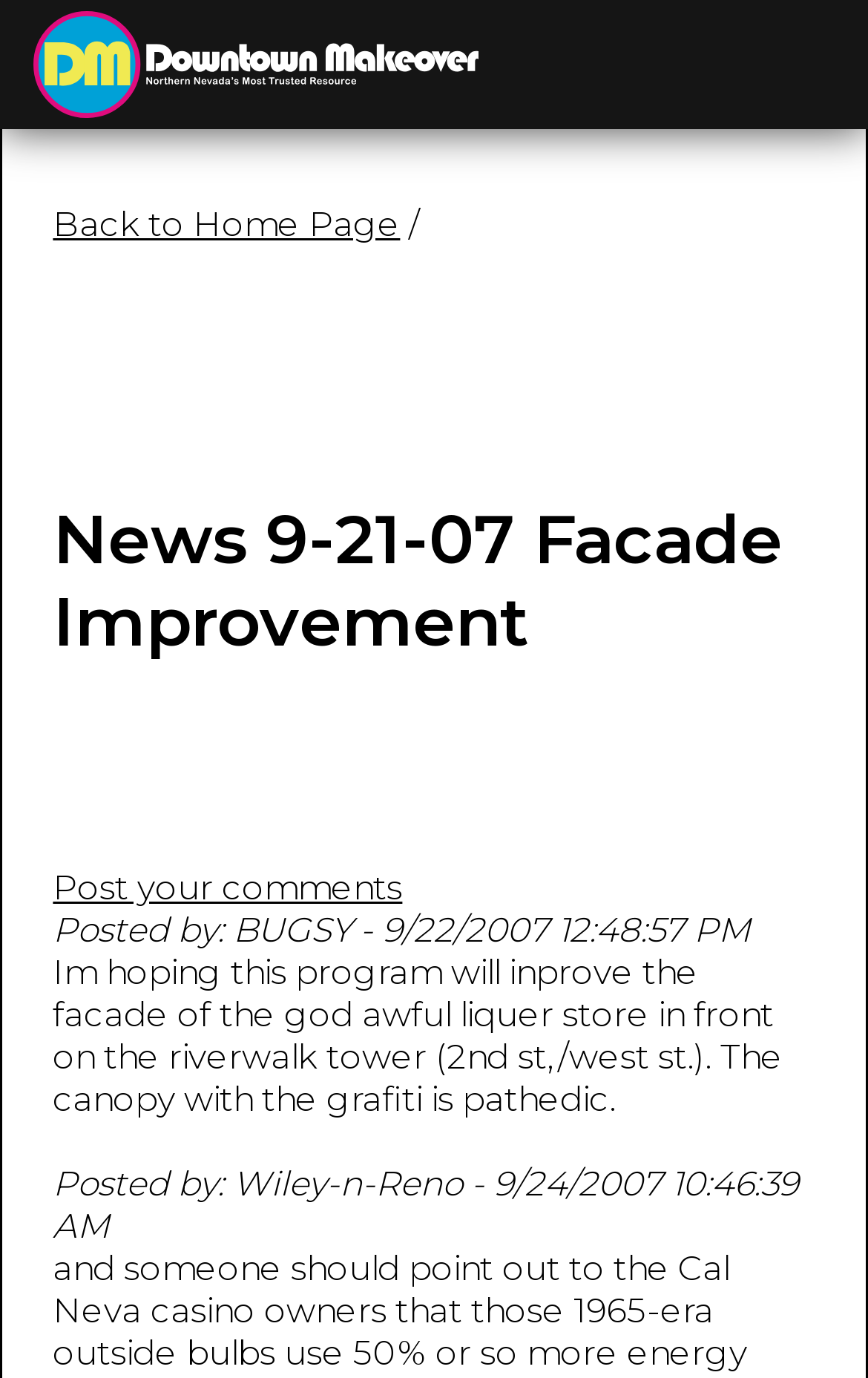Who posted the comment about the liquor store?
Using the visual information, reply with a single word or short phrase.

BUGSY